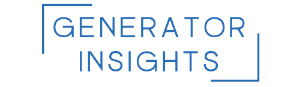What is the primary color of the logo?
Please look at the screenshot and answer in one word or a short phrase.

Blue